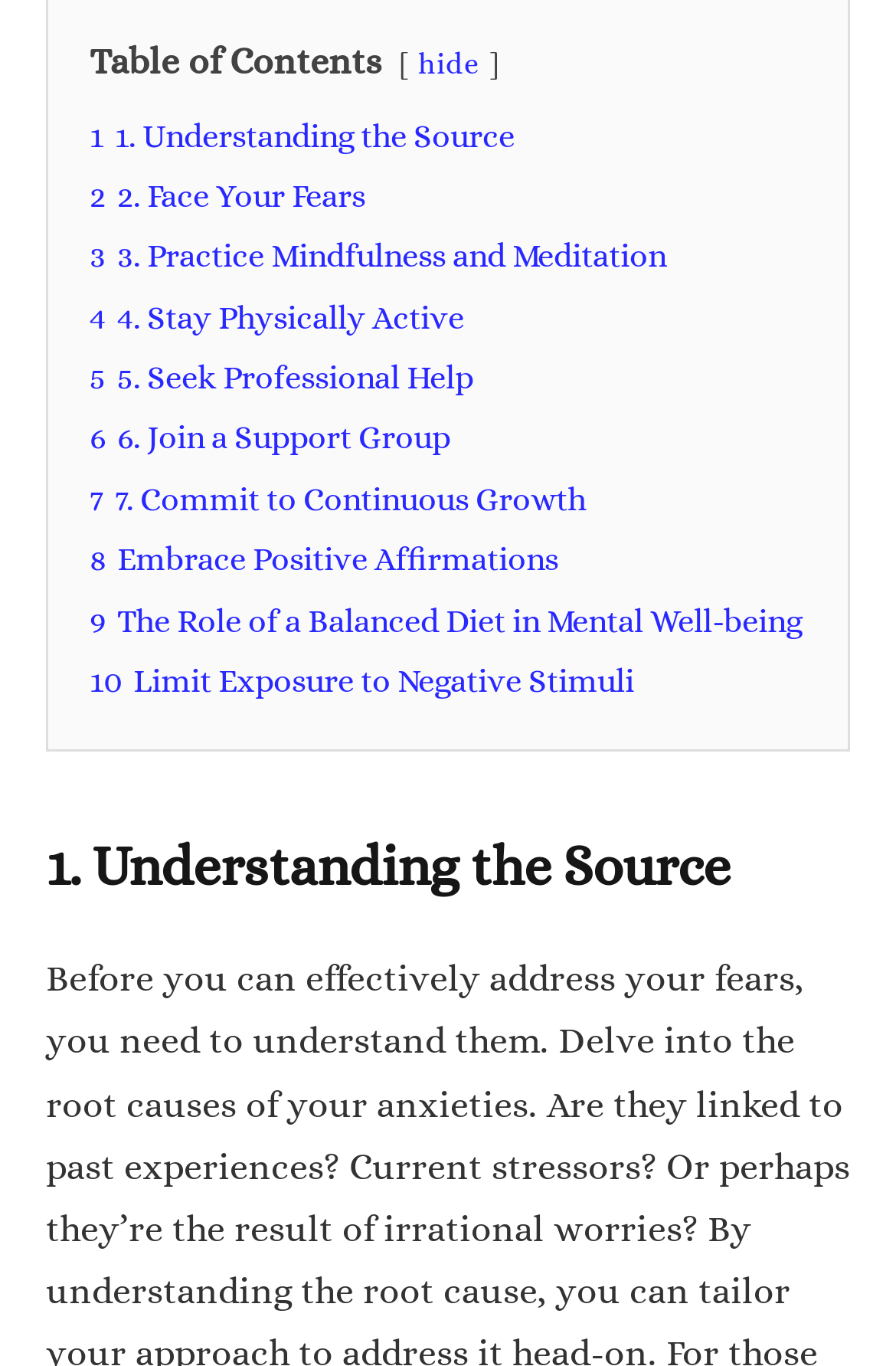Please specify the bounding box coordinates of the area that should be clicked to accomplish the following instruction: "click on '1 1. Understanding the Source'". The coordinates should consist of four float numbers between 0 and 1, i.e., [left, top, right, bottom].

[0.1, 0.085, 0.574, 0.112]